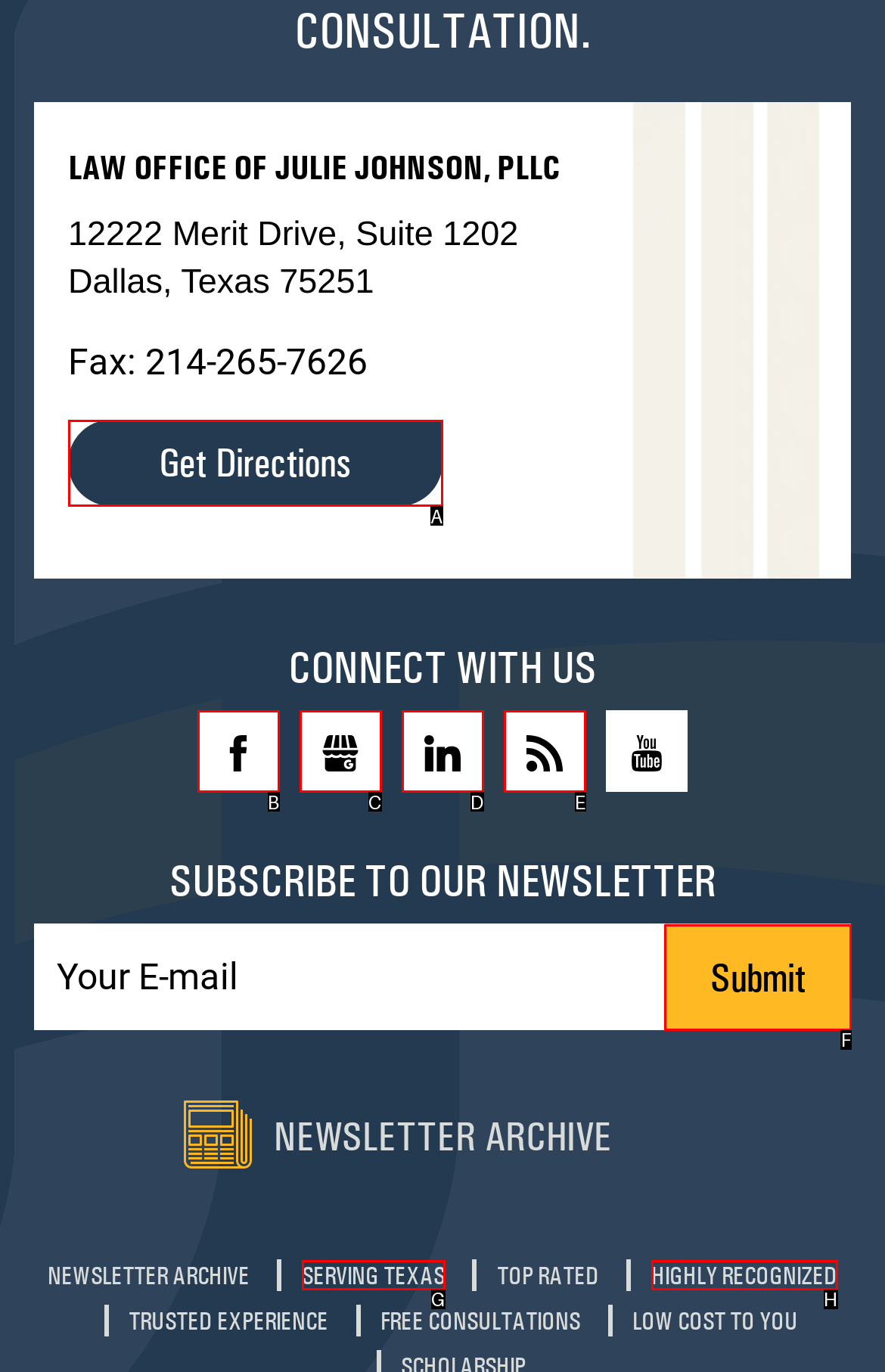Tell me which one HTML element I should click to complete the following task: Subscribe to the newsletter
Answer with the option's letter from the given choices directly.

F